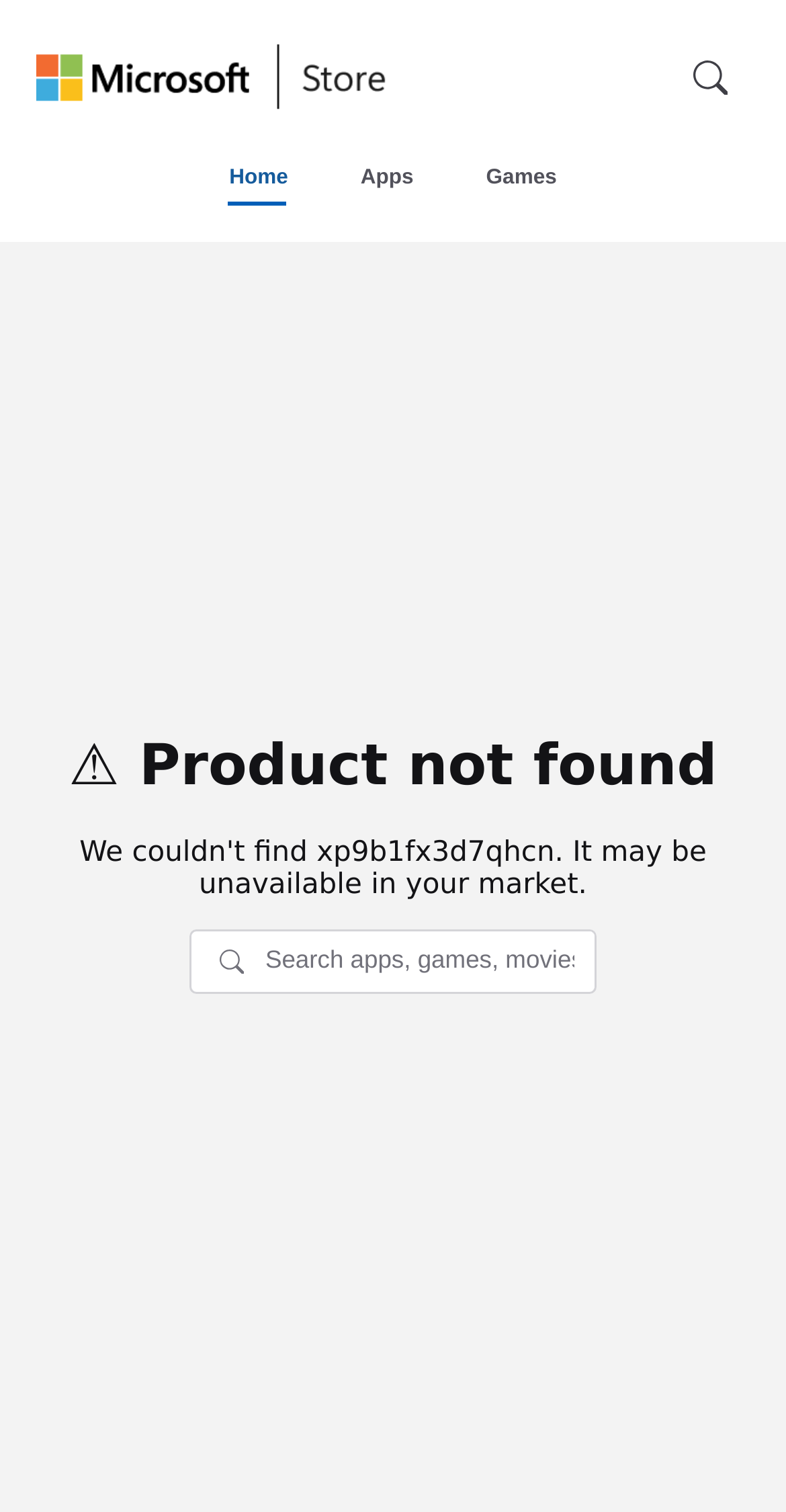Please use the details from the image to answer the following question comprehensively:
What is the current status of the product search?

The heading '⚠️ Product not found' indicates that the user's search query did not return any results, and the product they were looking for was not found on the website.